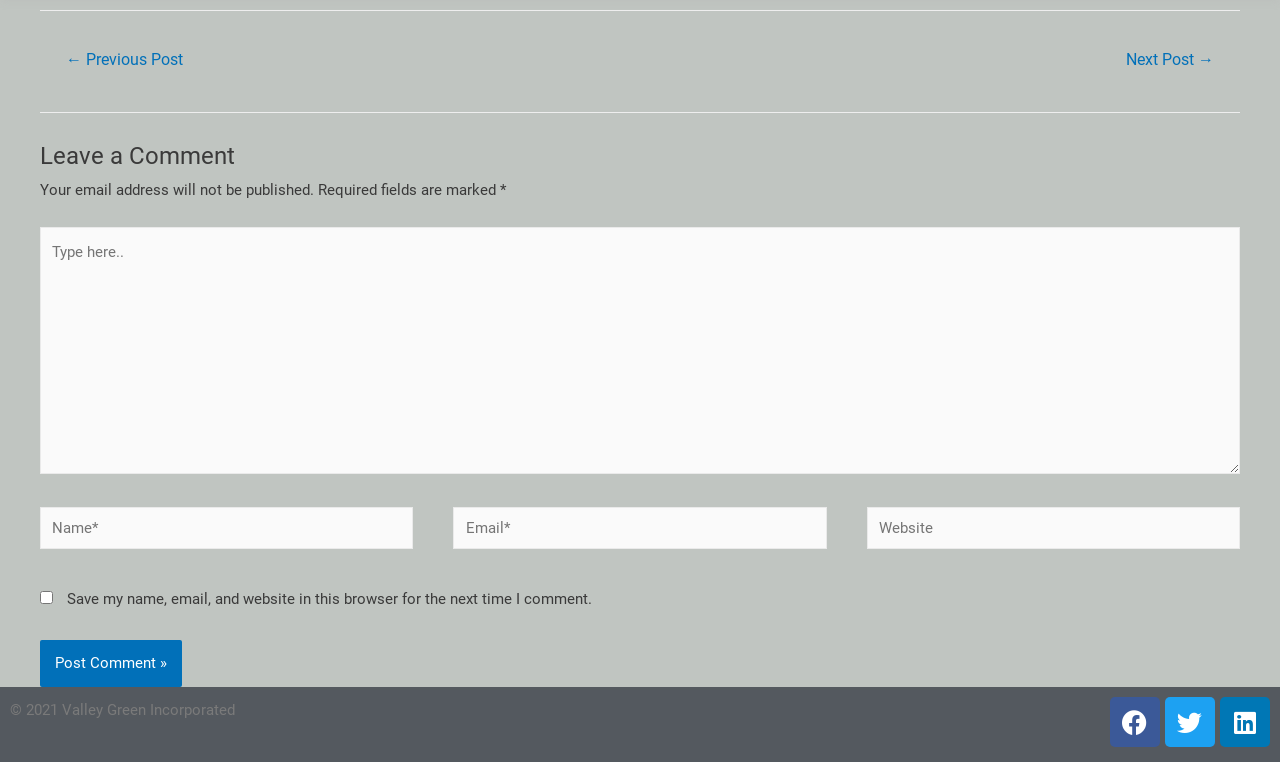Locate the bounding box of the UI element described by: "parent_node: Website name="url" placeholder="Website"" in the given webpage screenshot.

[0.677, 0.665, 0.969, 0.721]